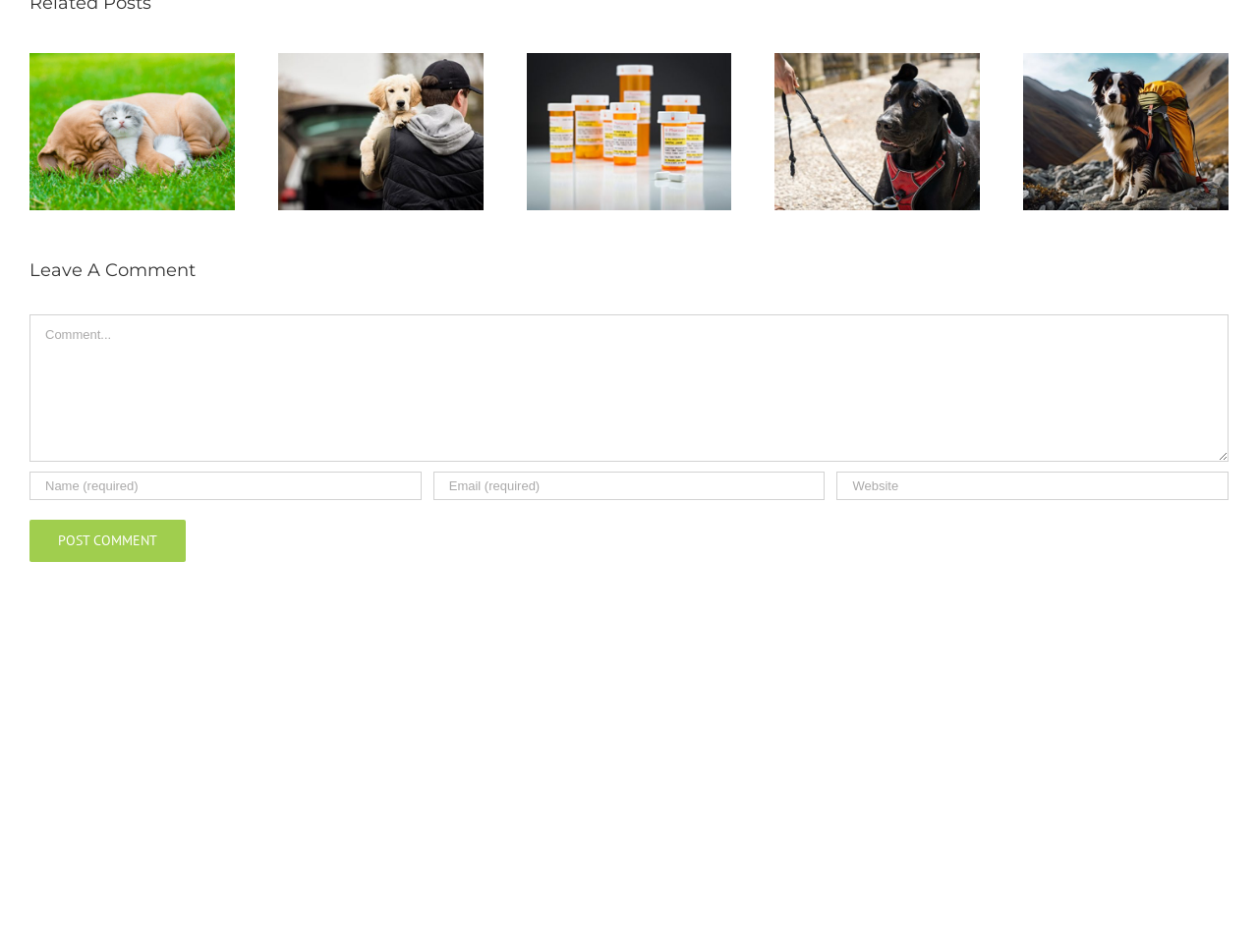Provide a brief response using a word or short phrase to this question:
What is the theme of the first article?

Flea and tick season